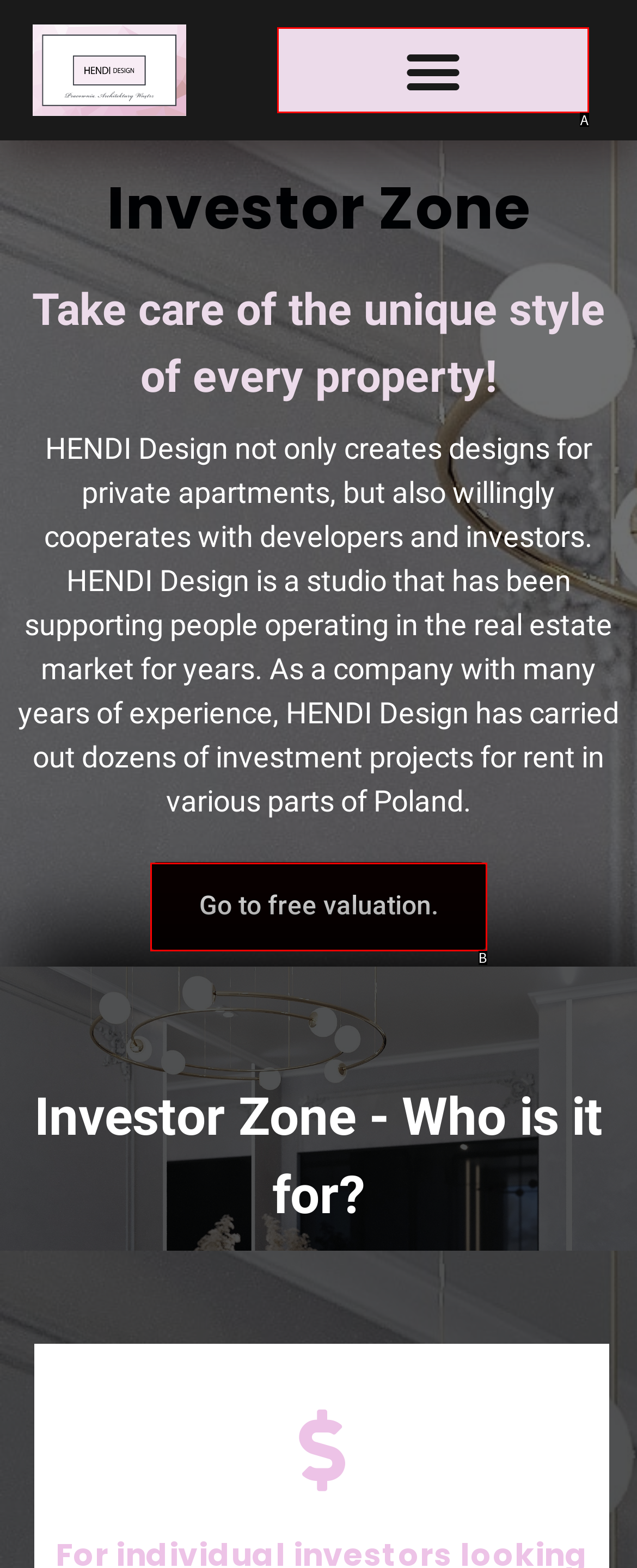Identify the UI element that corresponds to this description: Go to free valuation.
Respond with the letter of the correct option.

B